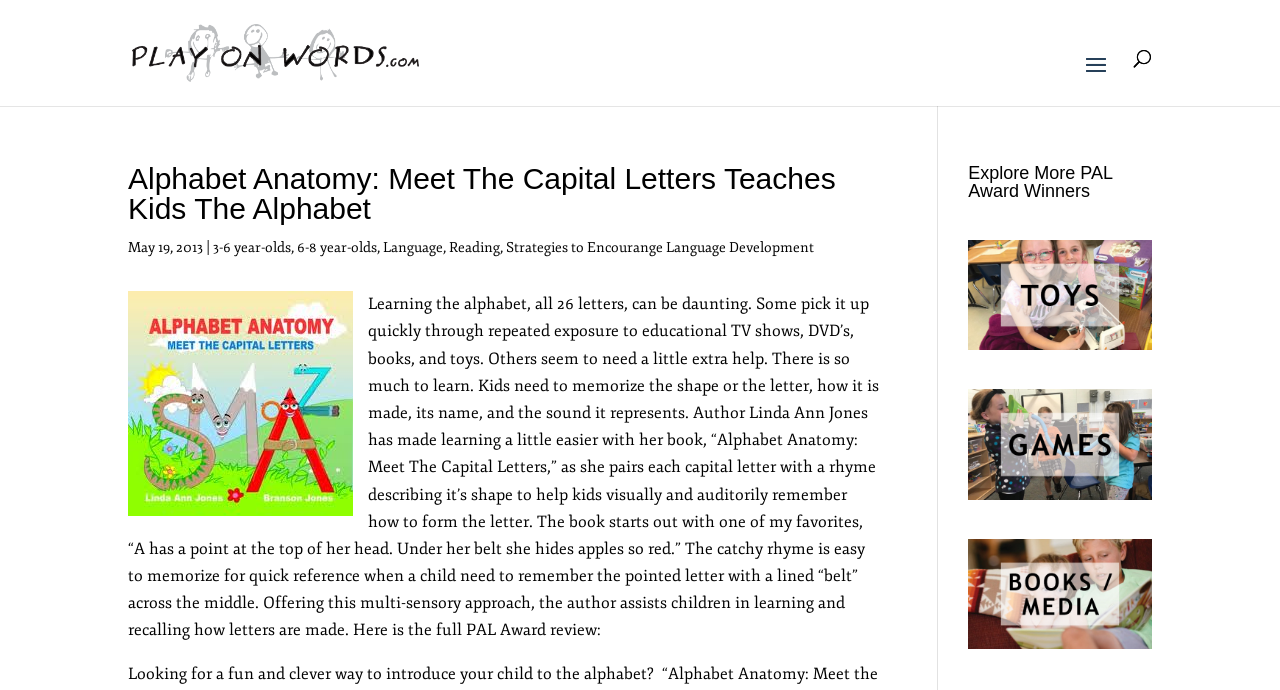Could you indicate the bounding box coordinates of the region to click in order to complete this instruction: "Search for something".

[0.1, 0.0, 0.9, 0.001]